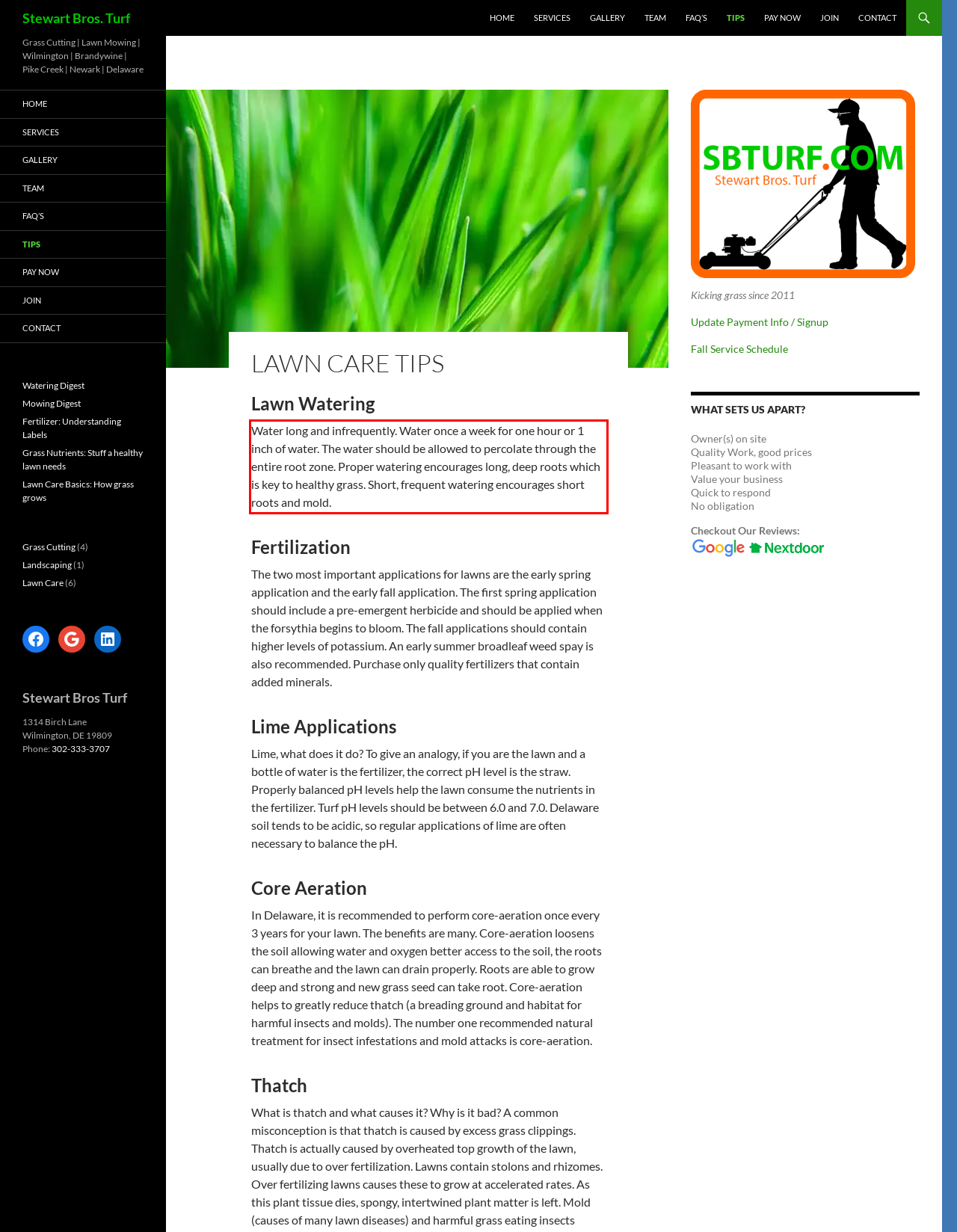Given a screenshot of a webpage containing a red rectangle bounding box, extract and provide the text content found within the red bounding box.

Water long and infrequently. Water once a week for one hour or 1 inch of water. The water should be allowed to percolate through the entire root zone. Proper watering encourages long, deep roots which is key to healthy grass. Short, frequent watering encourages short roots and mold.